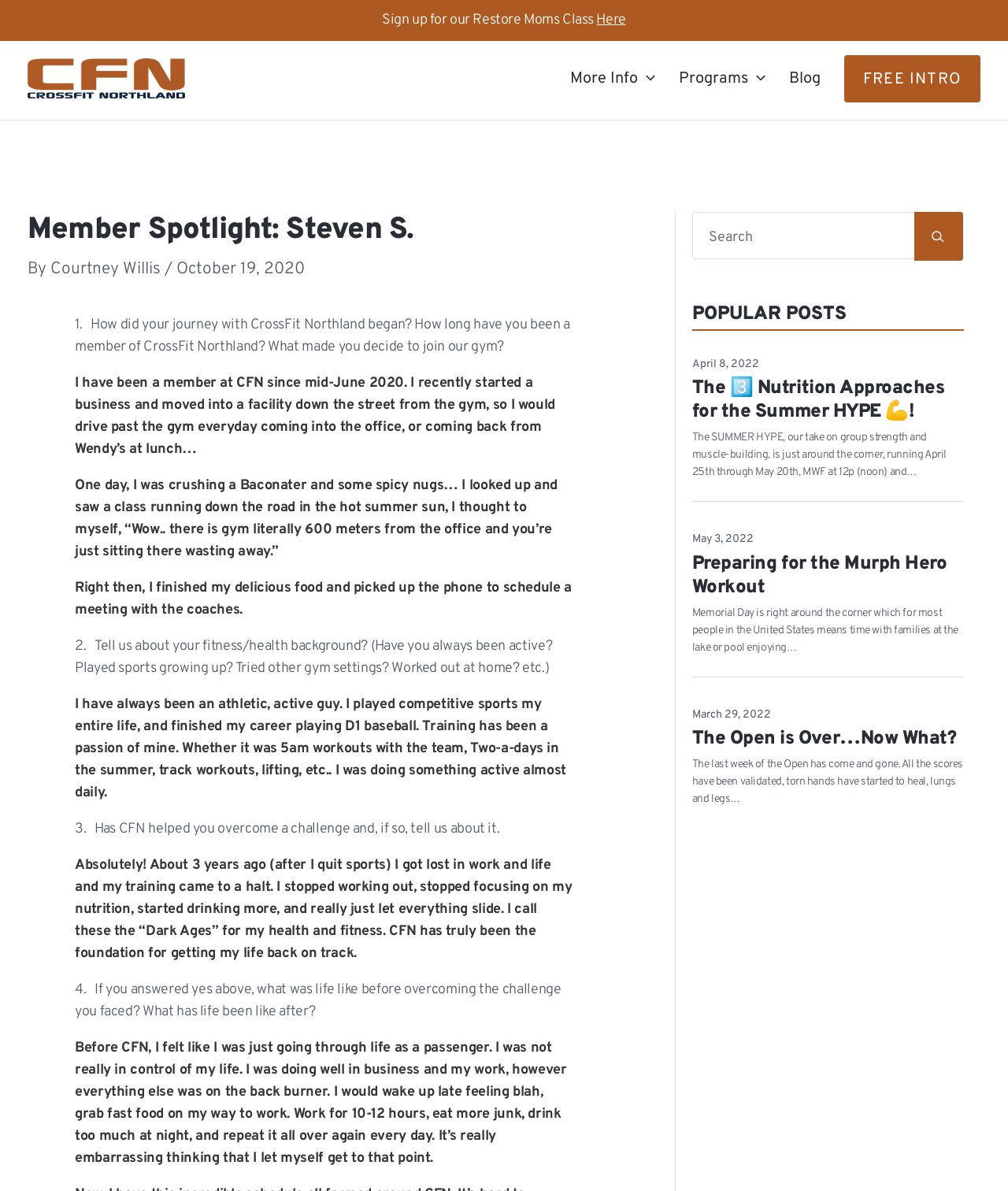Please provide the bounding box coordinates for the element that needs to be clicked to perform the following instruction: "Like a post". The coordinates should be given as four float numbers between 0 and 1, i.e., [left, top, right, bottom].

None